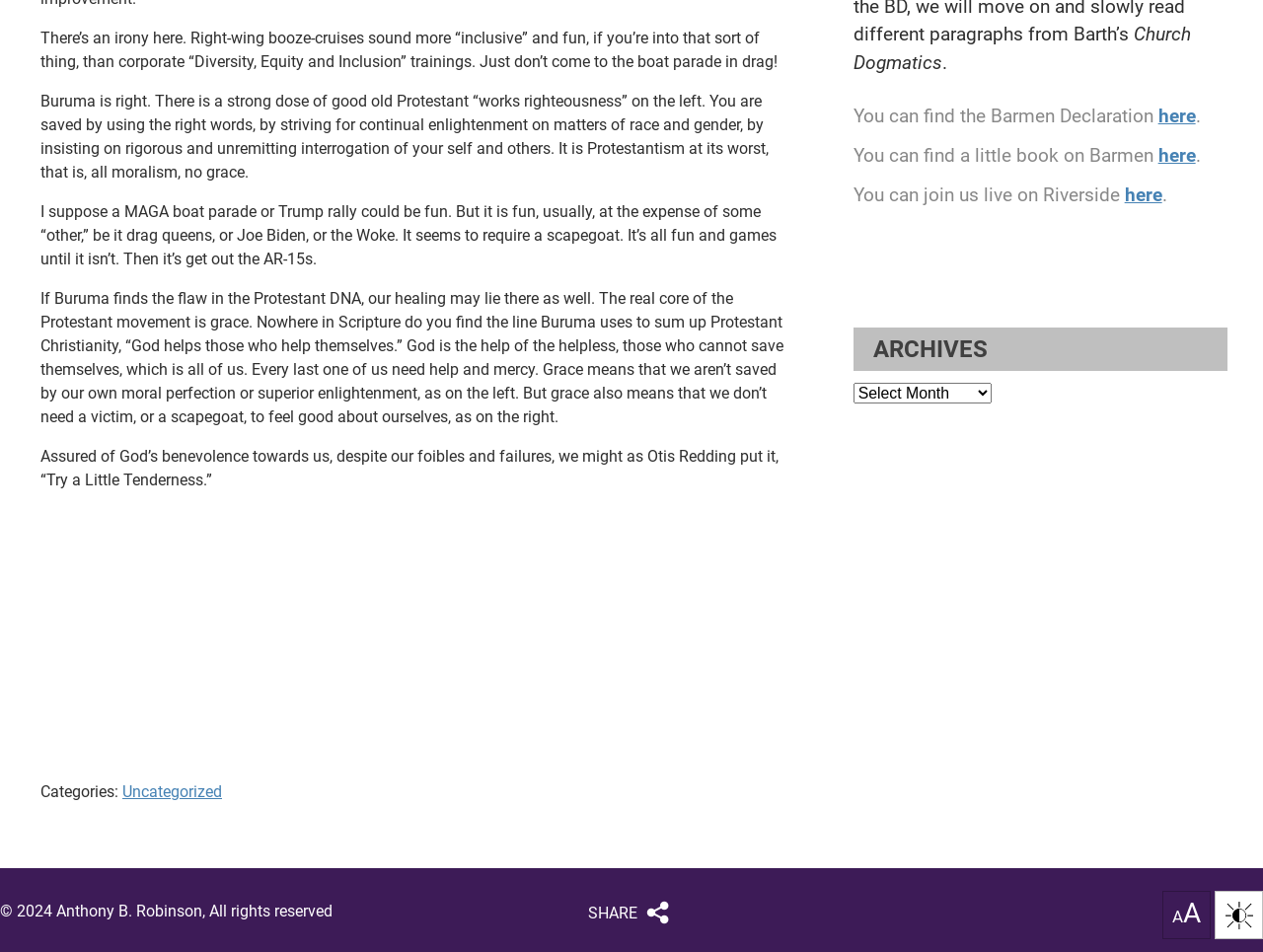Specify the bounding box coordinates of the area to click in order to execute this command: 'Click the 'here' link to find the Barmen Declaration'. The coordinates should consist of four float numbers ranging from 0 to 1, and should be formatted as [left, top, right, bottom].

[0.917, 0.11, 0.947, 0.134]